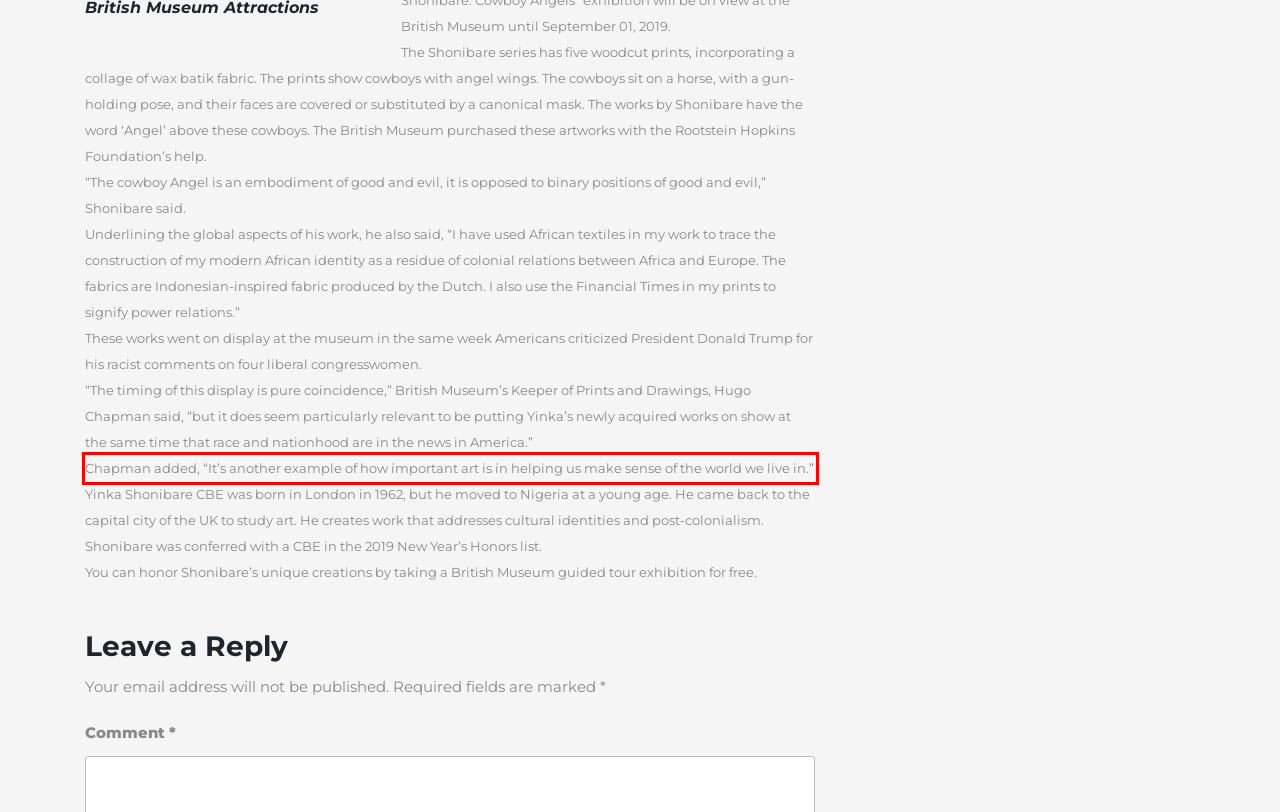Please look at the screenshot provided and find the red bounding box. Extract the text content contained within this bounding box.

Chapman added, “It’s another example of how important art is in helping us make sense of the world we live in.”